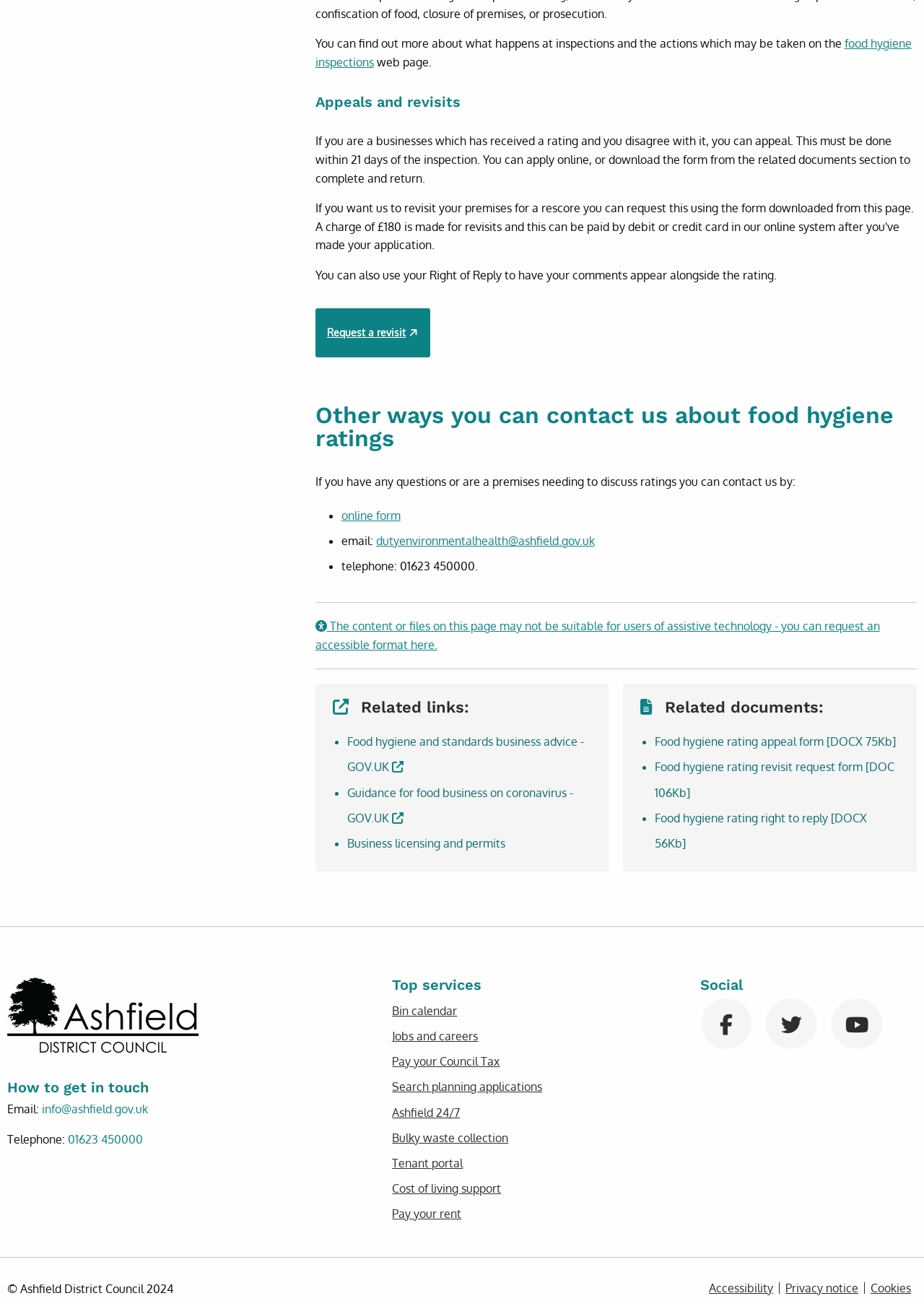Can you specify the bounding box coordinates of the area that needs to be clicked to fulfill the following instruction: "Download Food hygiene rating appeal form"?

[0.709, 0.565, 0.97, 0.576]